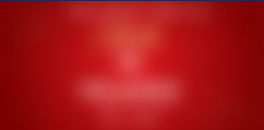Describe every significant element in the image thoroughly.

The image features a vibrant red background, prominently showcasing a stylized symbol at its center. This symbol, glowing against the striking hue, suggests themes of energy and dynamism. Below the symbol, there is a text element that stands out, reinforcing the image's overall message. The design evokes a sense of urgency and engagement, possibly aligning with topics related to business law or employment law advising, which may be relevant in the context of providing legal insights and resources. The overall composition is designed to capture the viewer's attention and convey importance, making it suitable for promotional or informational purposes in a legal context.